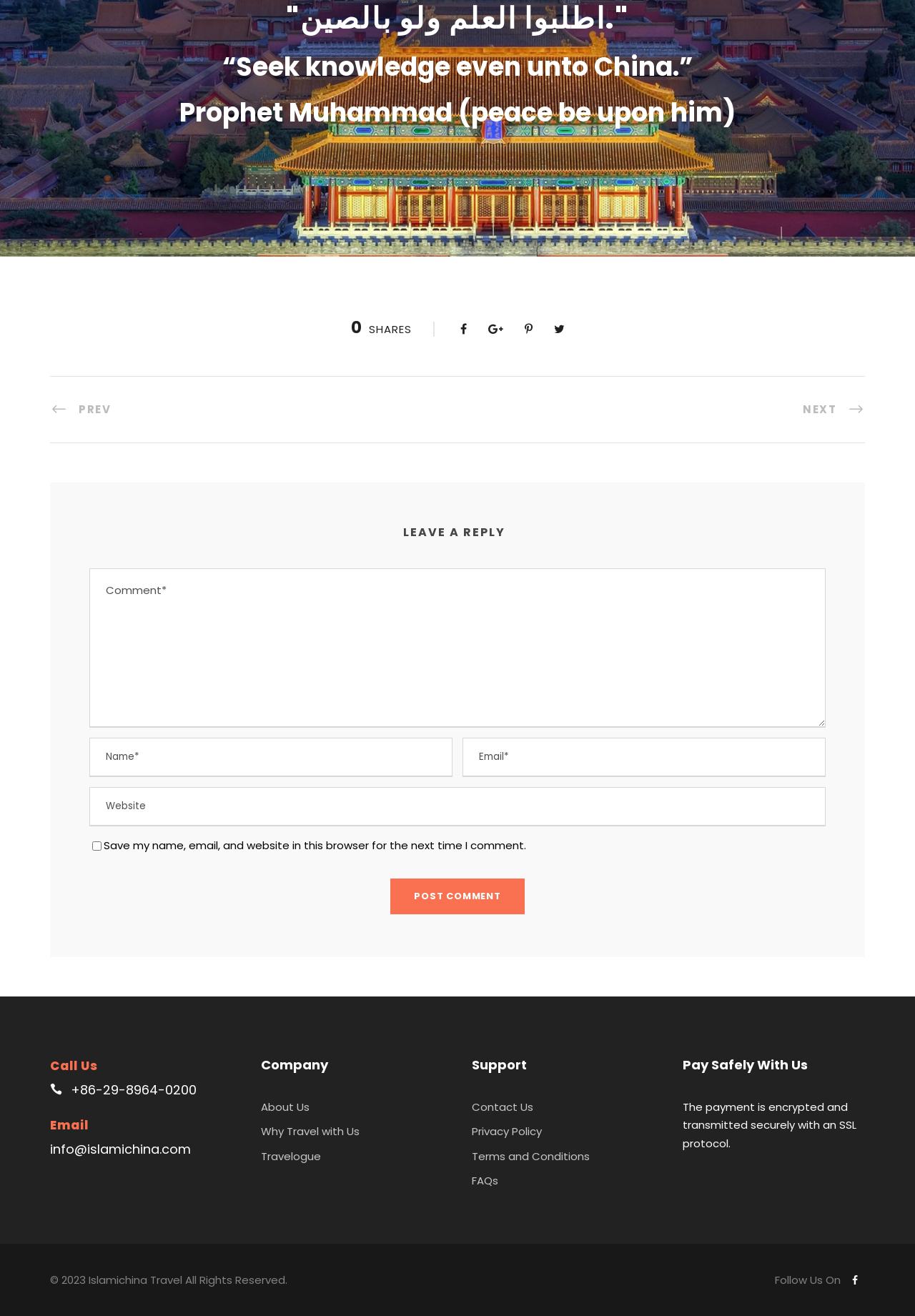Locate the bounding box coordinates of the clickable element to fulfill the following instruction: "Click the About Us link". Provide the coordinates as four float numbers between 0 and 1 in the format [left, top, right, bottom].

[0.285, 0.835, 0.338, 0.847]